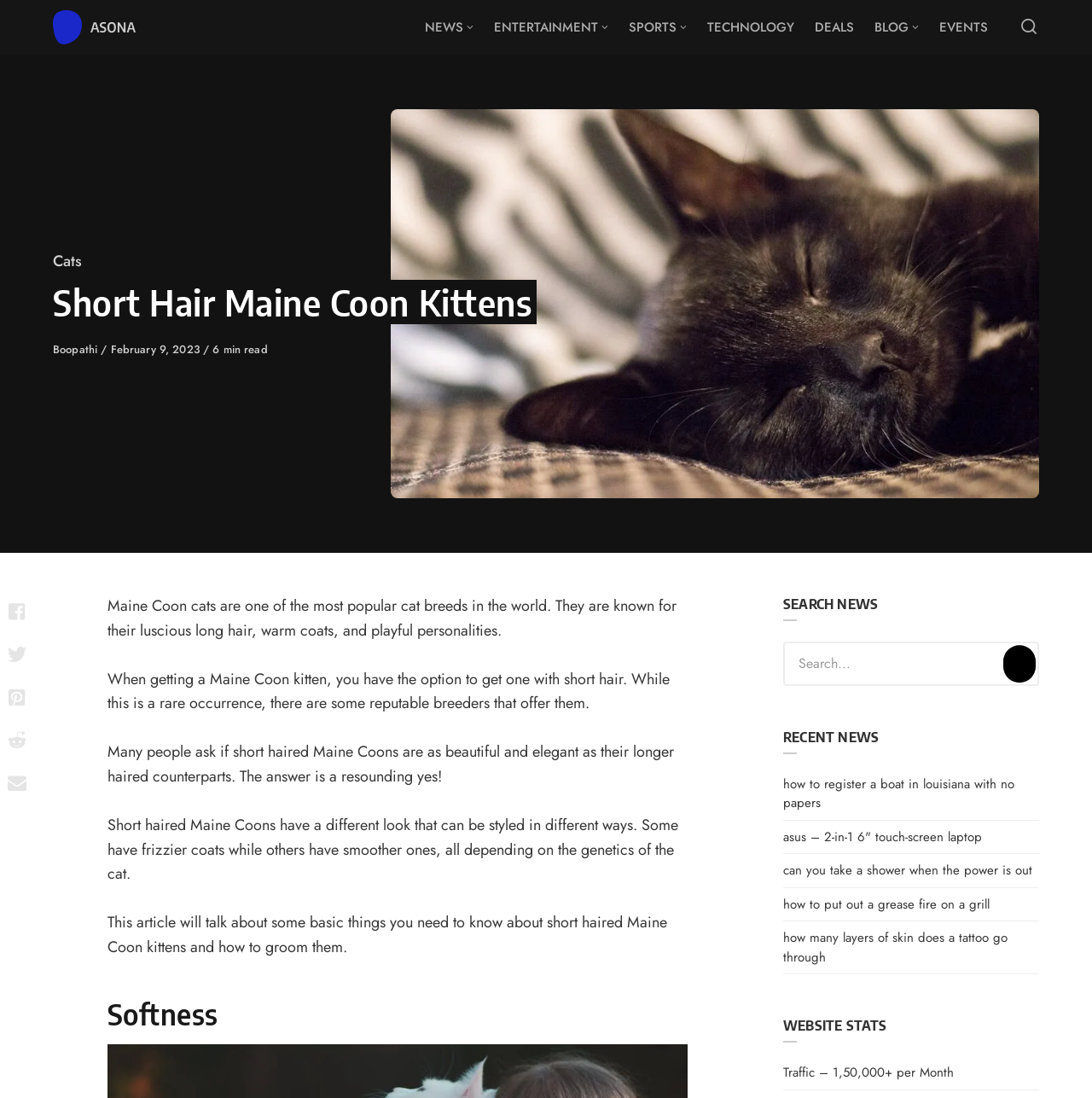Determine the bounding box coordinates for the area that needs to be clicked to fulfill this task: "Download the 'Android app'". The coordinates must be given as four float numbers between 0 and 1, i.e., [left, top, right, bottom].

None